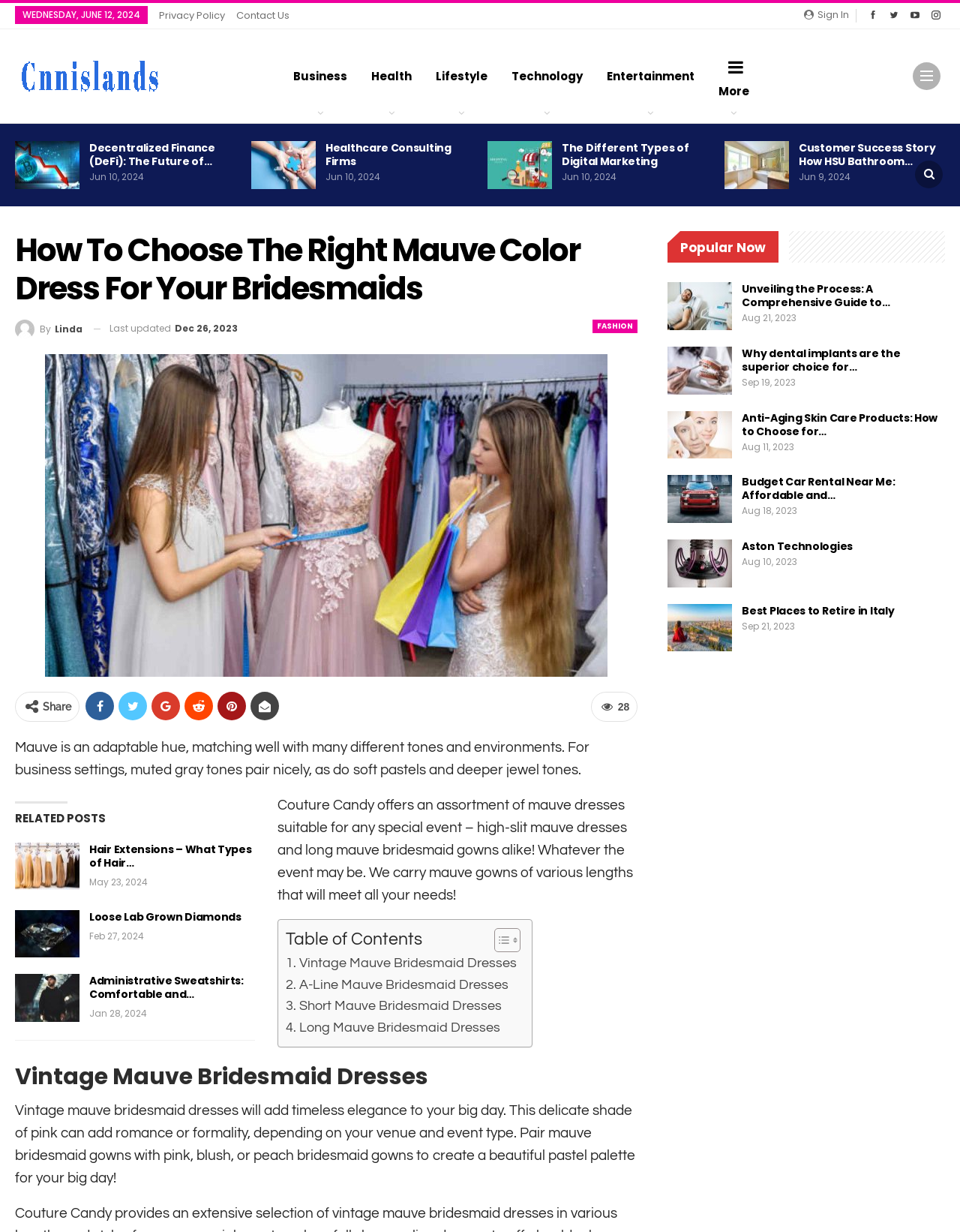Please locate the bounding box coordinates of the element's region that needs to be clicked to follow the instruction: "Read the article 'How to Choose the Right Mauve Color Dress for Your Bridesmaids'". The bounding box coordinates should be provided as four float numbers between 0 and 1, i.e., [left, top, right, bottom].

[0.047, 0.413, 0.633, 0.422]